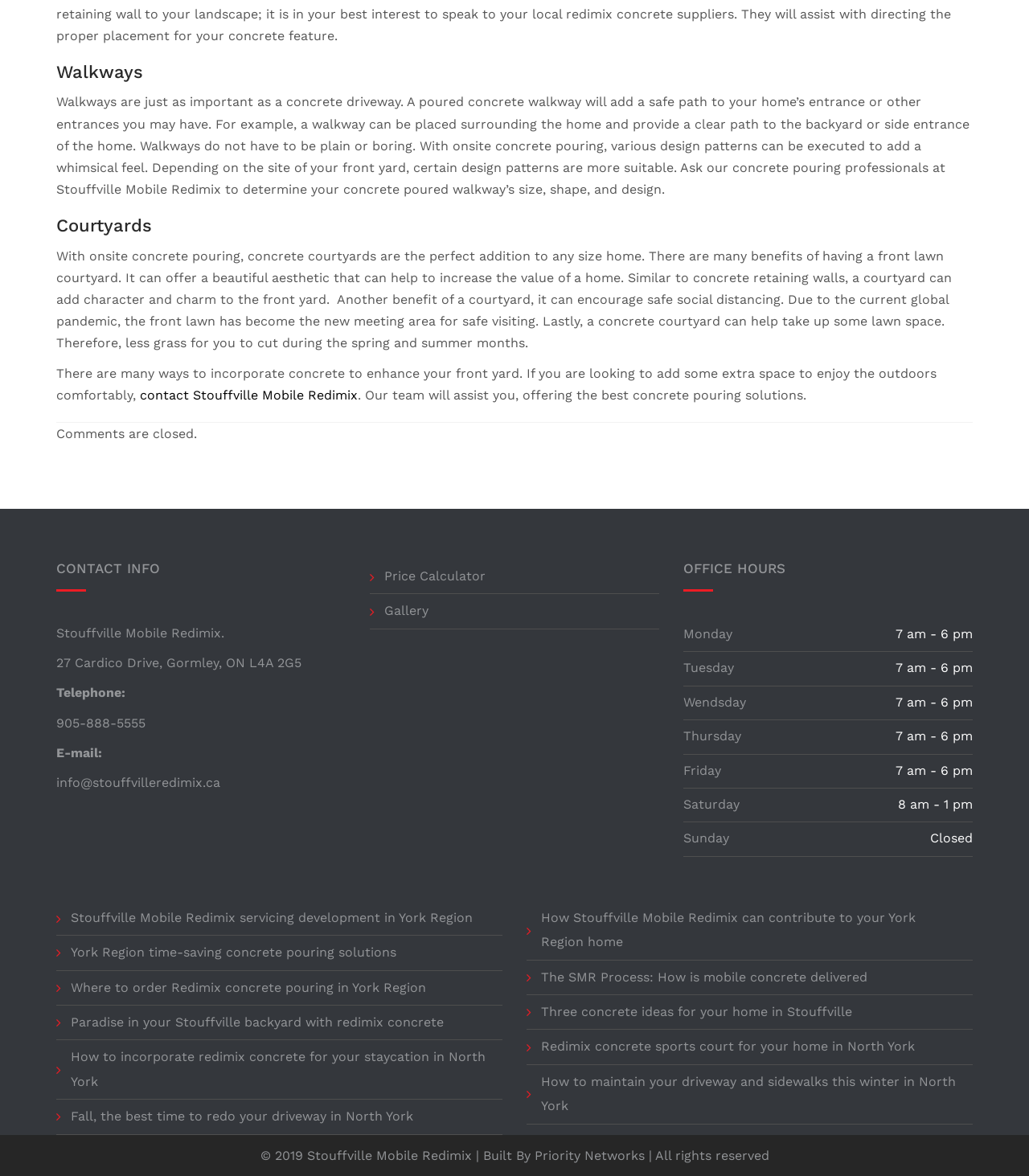From the element description: "Priority Networks", extract the bounding box coordinates of the UI element. The coordinates should be expressed as four float numbers between 0 and 1, in the order [left, top, right, bottom].

[0.519, 0.976, 0.626, 0.989]